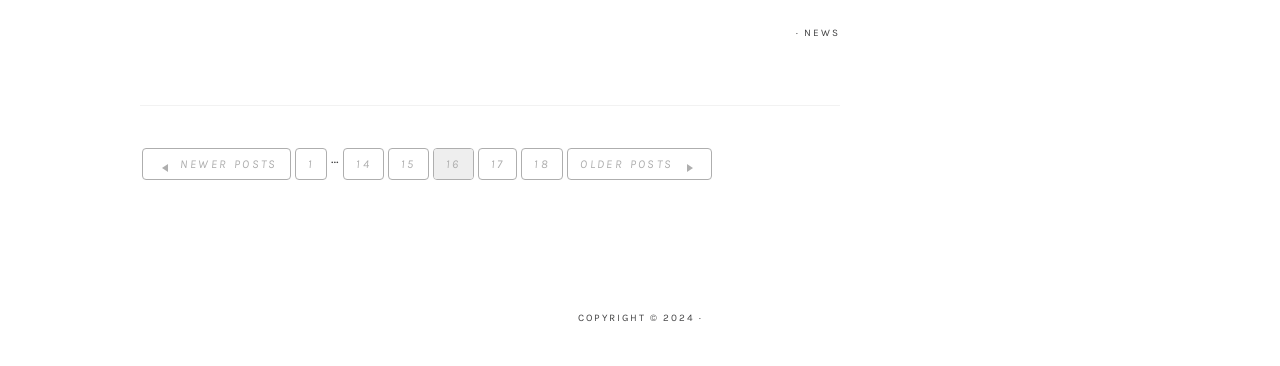Answer the following in one word or a short phrase: 
How many page links are there?

7